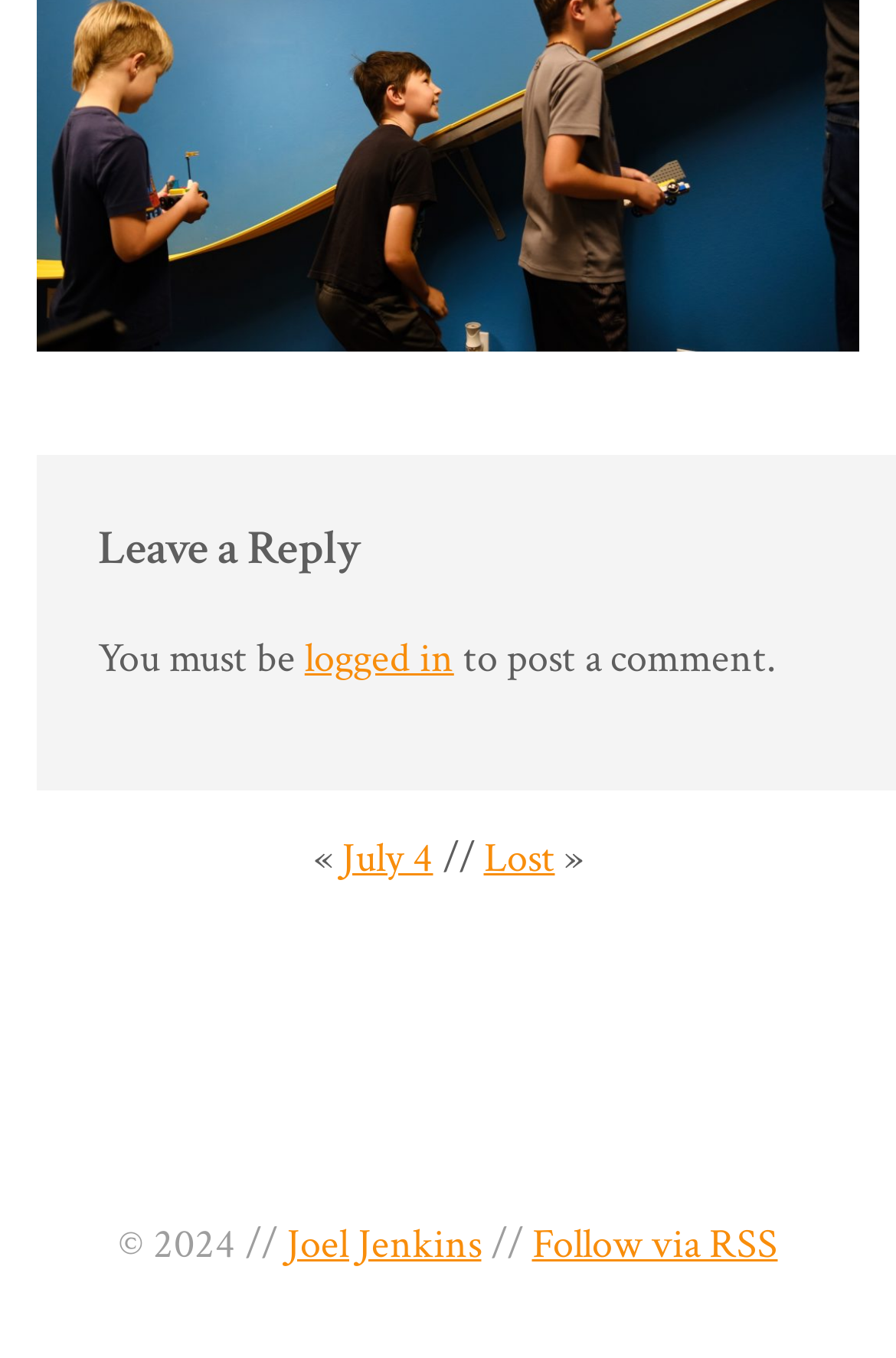What is the name of the article or post mentioned in the webpage?
Please give a detailed and elaborate answer to the question based on the image.

The webpage has a link 'Lost' which is likely the name of an article or post mentioned in the webpage.